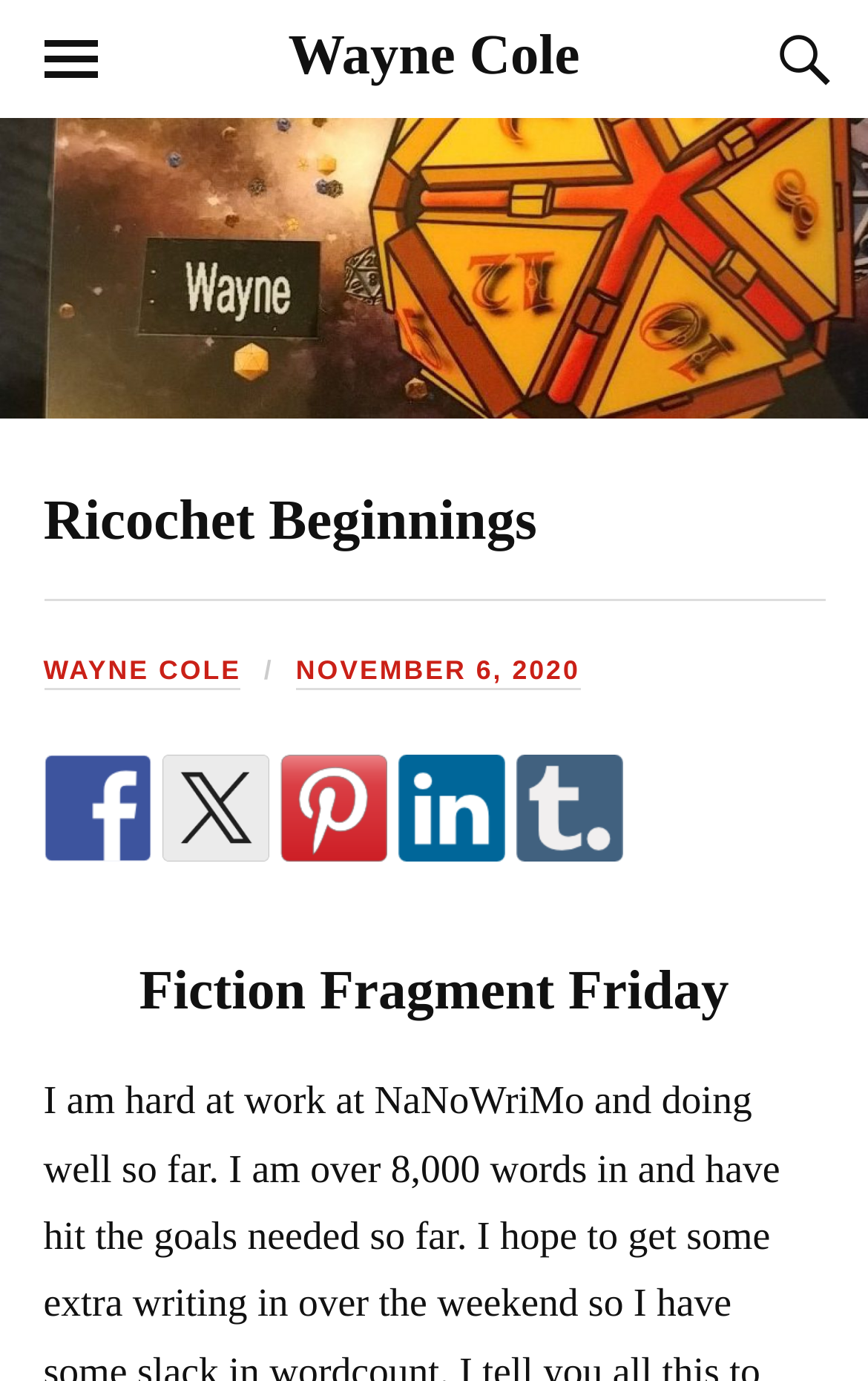Locate the bounding box coordinates of the element to click to perform the following action: 'follow on Facebook'. The coordinates should be given as four float values between 0 and 1, in the form of [left, top, right, bottom].

[0.05, 0.546, 0.173, 0.623]